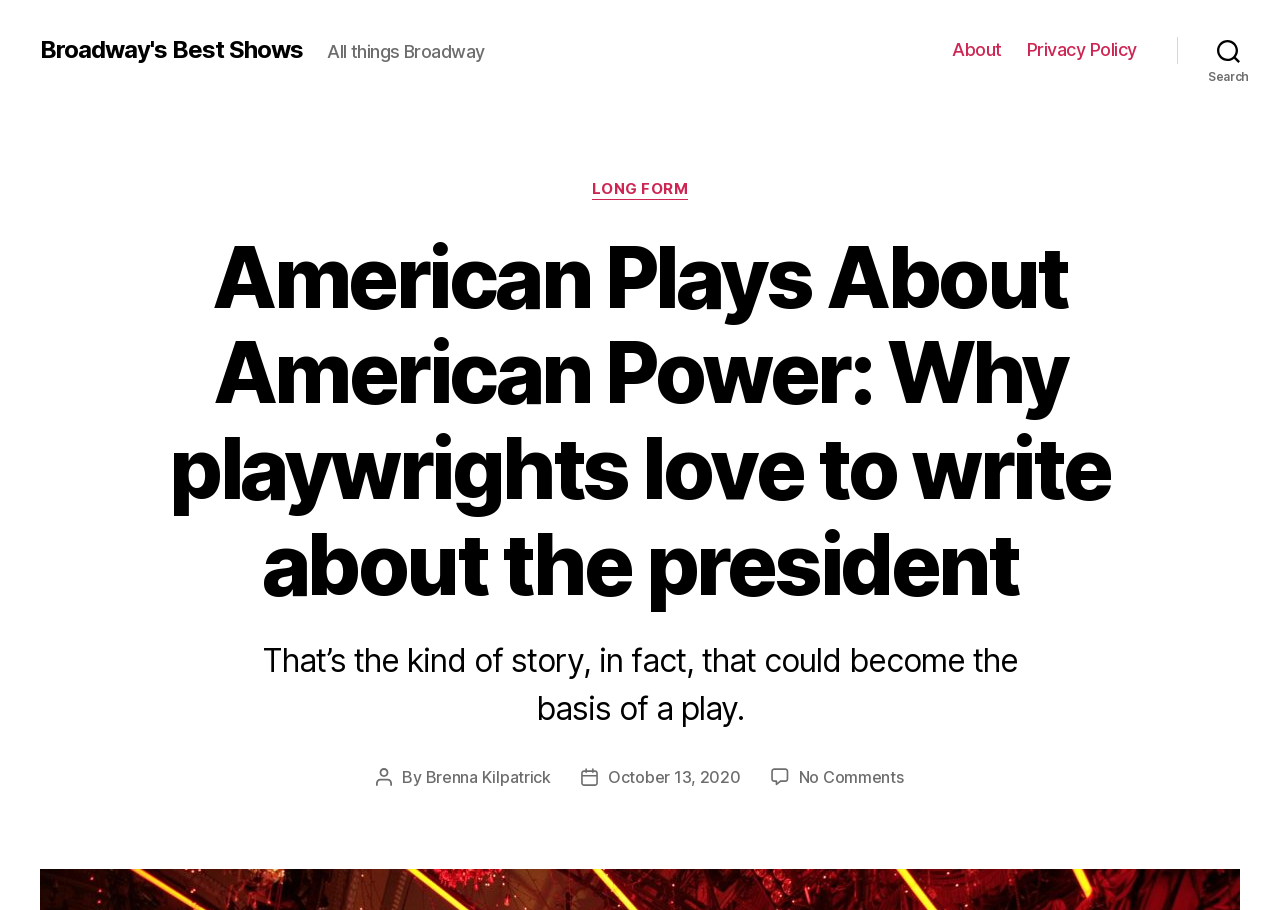Who is the author of the article?
Please look at the screenshot and answer in one word or a short phrase.

Brenna Kilpatrick